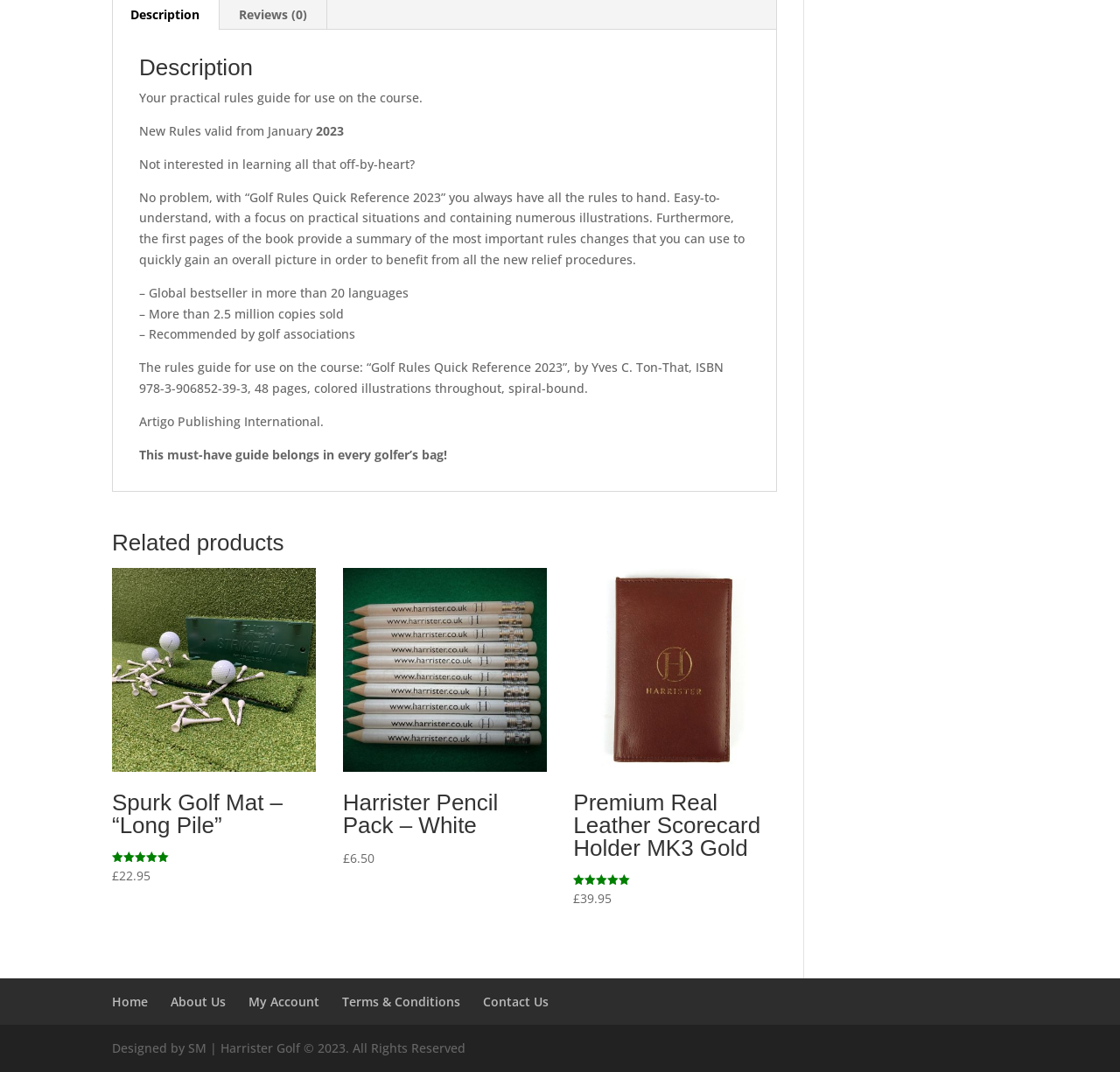From the webpage screenshot, identify the region described by Terms & Conditions. Provide the bounding box coordinates as (top-left x, top-left y, bottom-right x, bottom-right y), with each value being a floating point number between 0 and 1.

[0.305, 0.926, 0.411, 0.942]